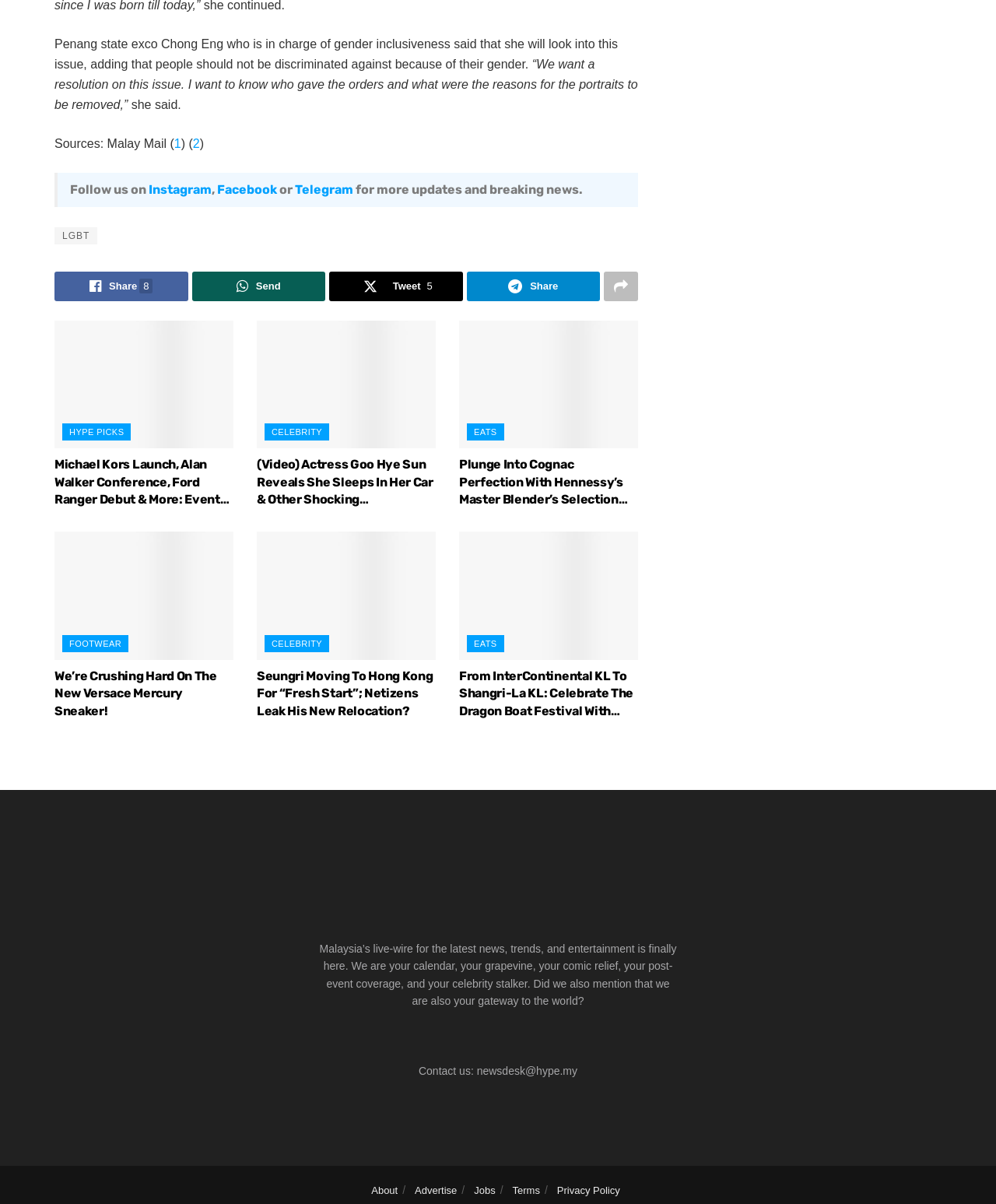Examine the image and give a thorough answer to the following question:
What is the name of the social media platform mentioned in the blockquote?

In the blockquote, I found a StaticText element with the text 'Follow us on'. This is followed by a link element with the text 'Instagram', indicating that the social media platform being referred to is Instagram.